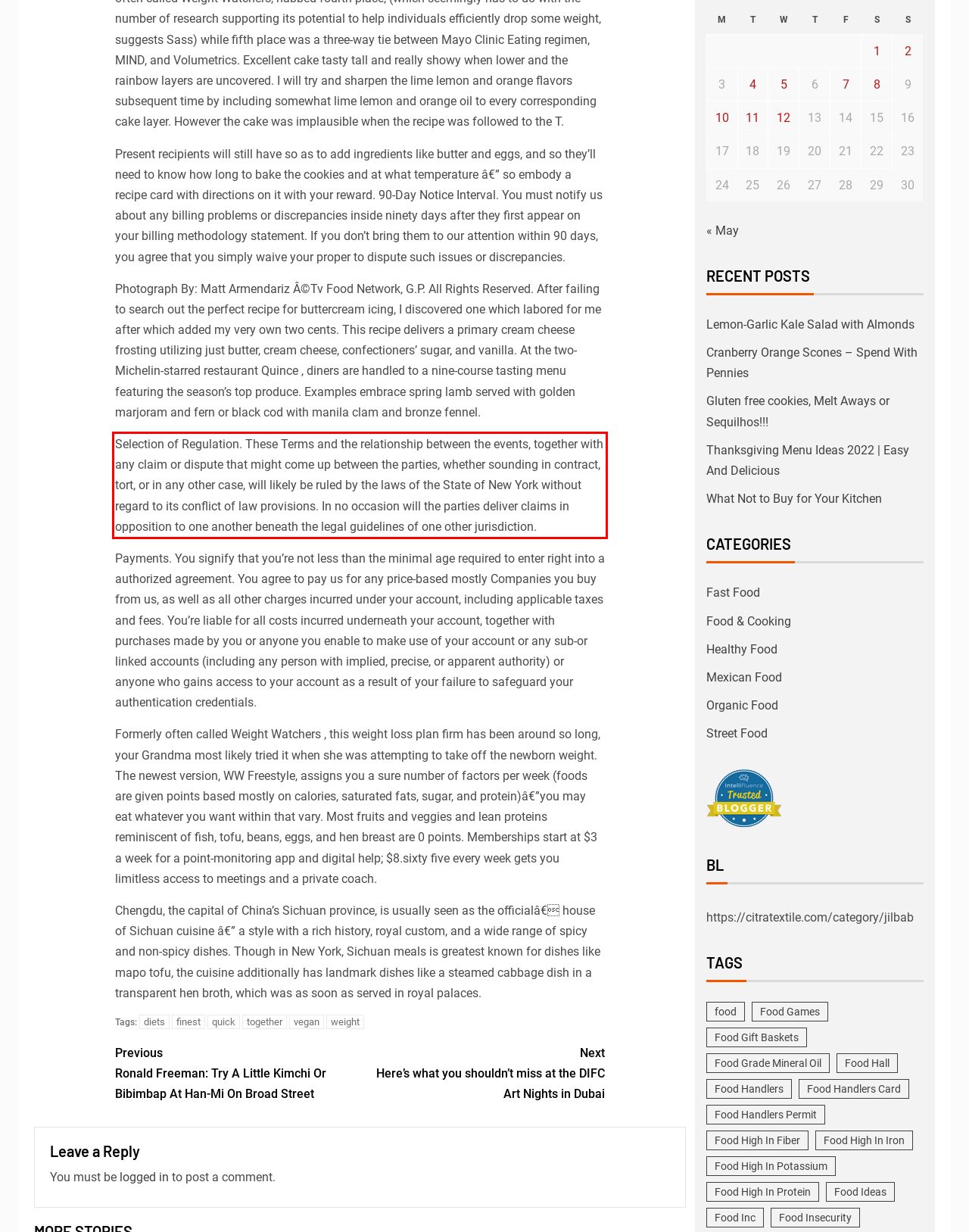Within the provided webpage screenshot, find the red rectangle bounding box and perform OCR to obtain the text content.

Selection of Regulation. These Terms and the relationship between the events, together with any claim or dispute that might come up between the parties, whether sounding in contract, tort, or in any other case, will likely be ruled by the laws of the State of New York without regard to its conflict of law provisions. In no occasion will the parties deliver claims in opposition to one another beneath the legal guidelines of one other jurisdiction.